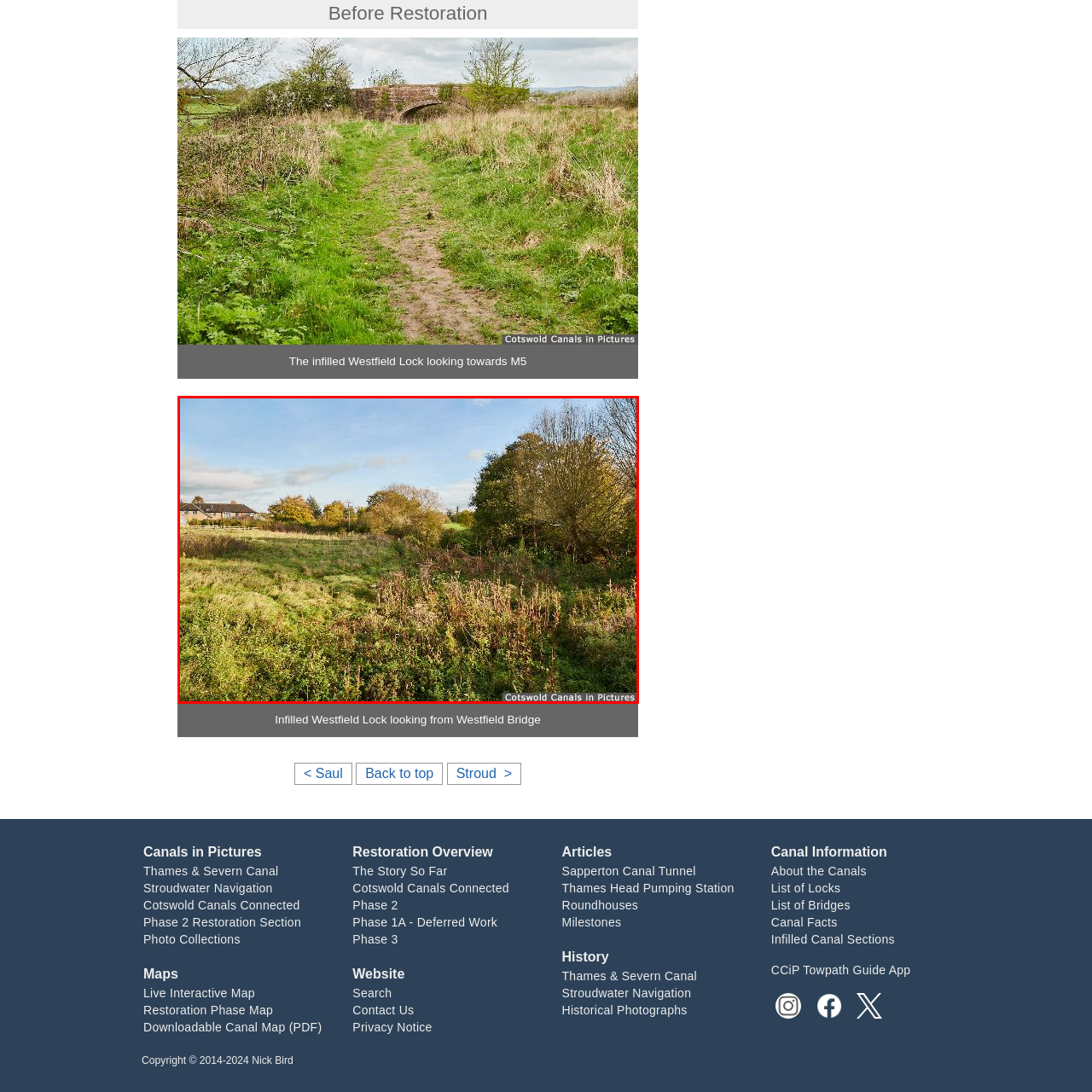Examine the image within the red border, What is the surrounding landscape of the Westfield Lock? 
Please provide a one-word or one-phrase answer.

Rural